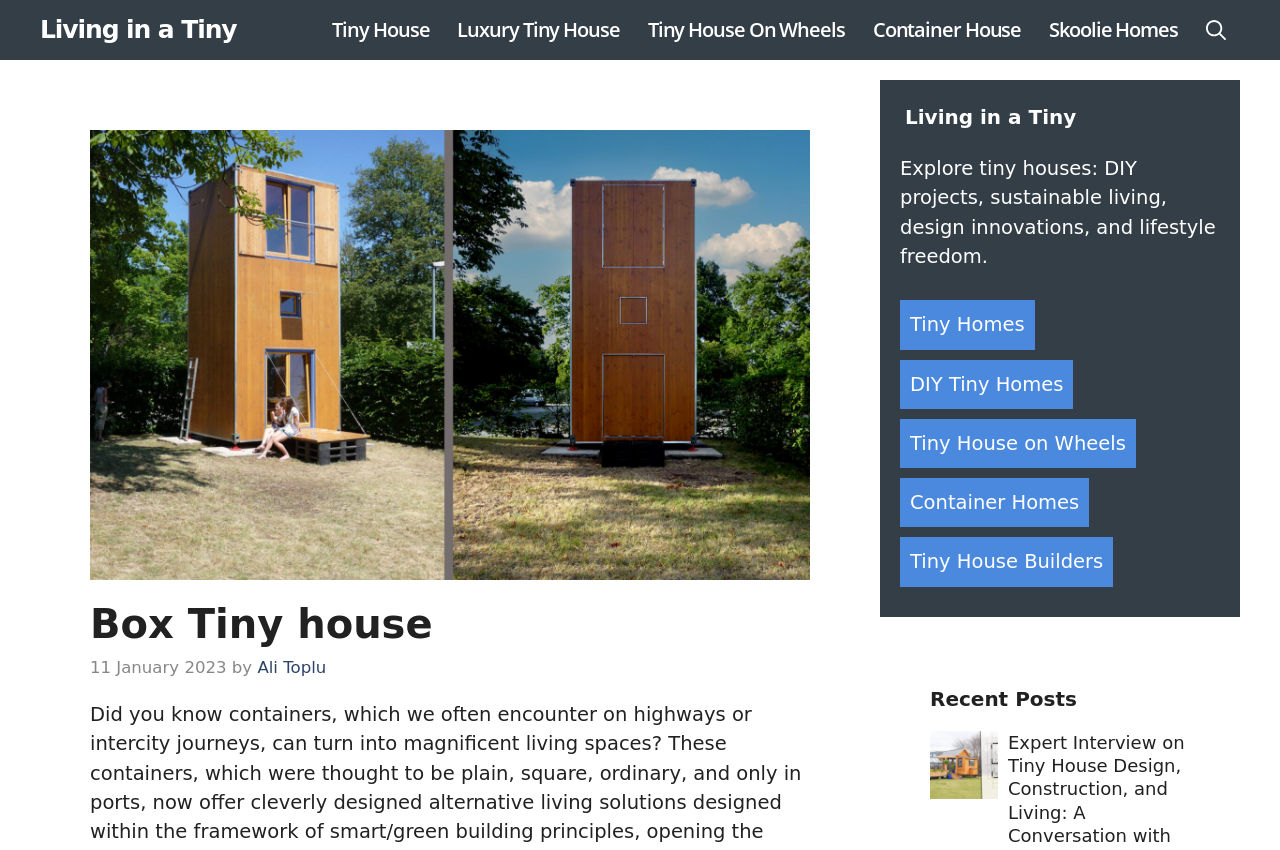Please identify the bounding box coordinates of the region to click in order to complete the given instruction: "Open search". The coordinates should be four float numbers between 0 and 1, i.e., [left, top, right, bottom].

[0.931, 0.0, 0.969, 0.071]